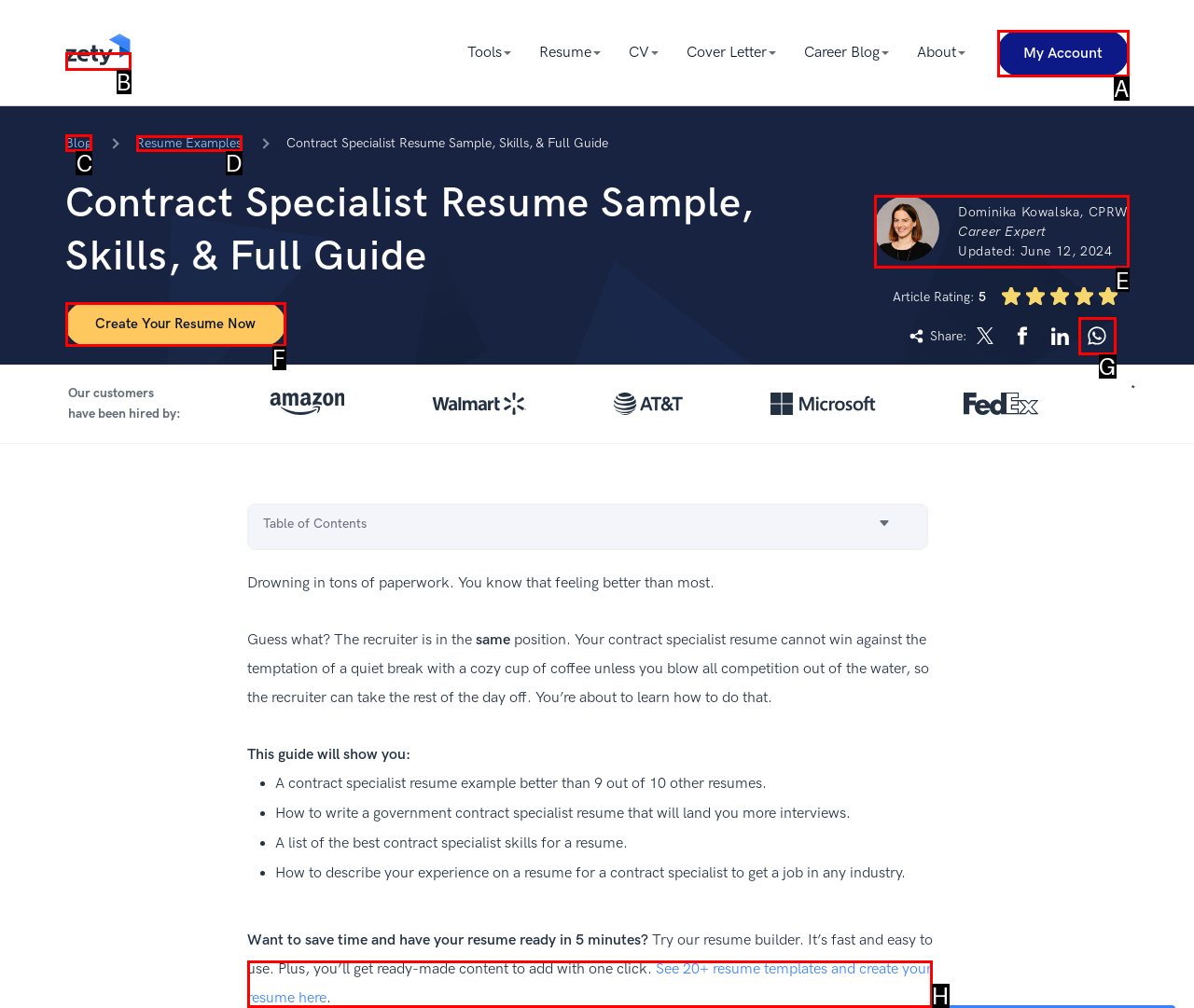Specify the letter of the UI element that should be clicked to achieve the following: Go to 'Blog'
Provide the corresponding letter from the choices given.

C